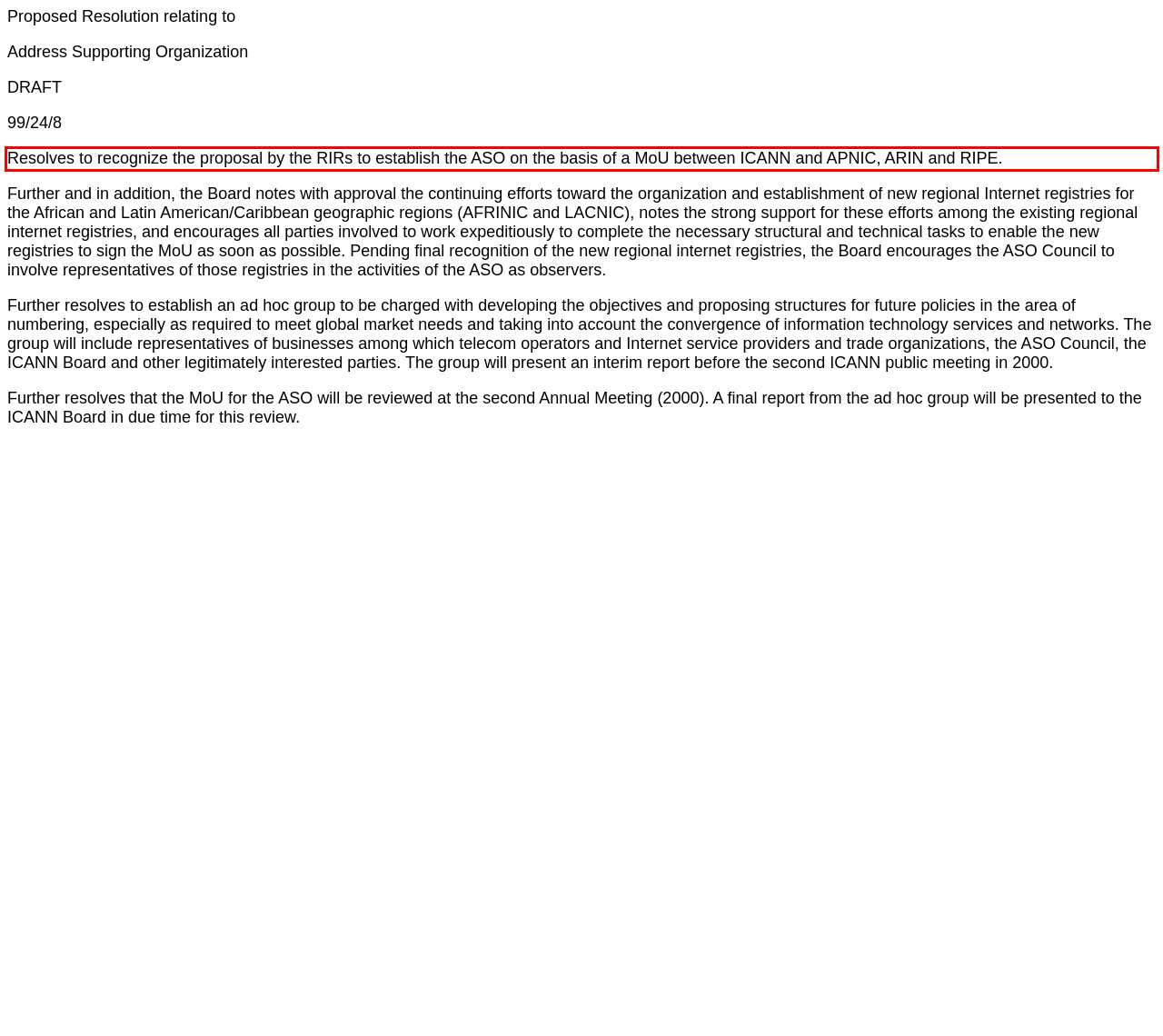Using the provided screenshot of a webpage, recognize the text inside the red rectangle bounding box by performing OCR.

Resolves to recognize the proposal by the RIRs to establish the ASO on the basis of a MoU between ICANN and APNIC, ARIN and RIPE.